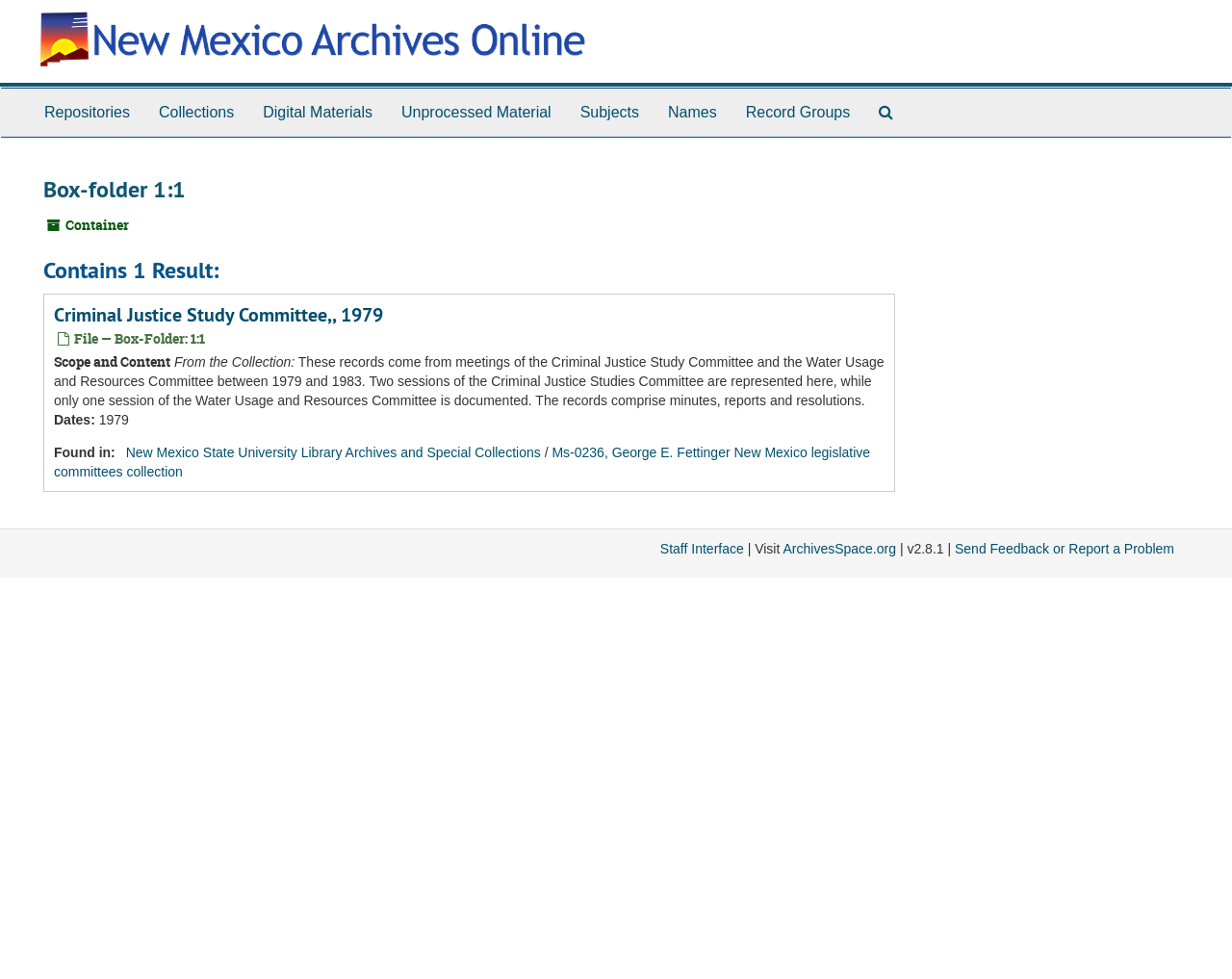Describe all significant elements and features of the webpage.

The webpage is a search result page from the New Mexico Archives Online, displaying one result. At the top left, there is a link to go "Back to NM Archives Online" accompanied by an image. 

Below this, there is a top-level navigation bar with nine links: "Repositories", "Collections", "Digital Materials", "Unprocessed Material", "Subjects", "Names", "Record Groups", and "Search The Archives". 

On the left side, there is a heading "Box-folder 1:1" followed by a static text "Container". 

The main content area displays the search result, which is a description of a collection titled "Criminal Justice Study Committee, 1979". This section includes a heading, a link to the collection, and a static text describing the scope and content of the collection. The description mentions that the records come from meetings of the Criminal Justice Study Committee and the Water Usage and Resources Committee between 1979 and 1983. 

Below this, there are additional details about the collection, including the dates, where it was found, and a link to the New Mexico State University Library Archives and Special Collections. 

At the bottom right, there are links to the "Staff Interface", "ArchivesSpace.org", and "Send Feedback or Report a Problem", along with some static text.